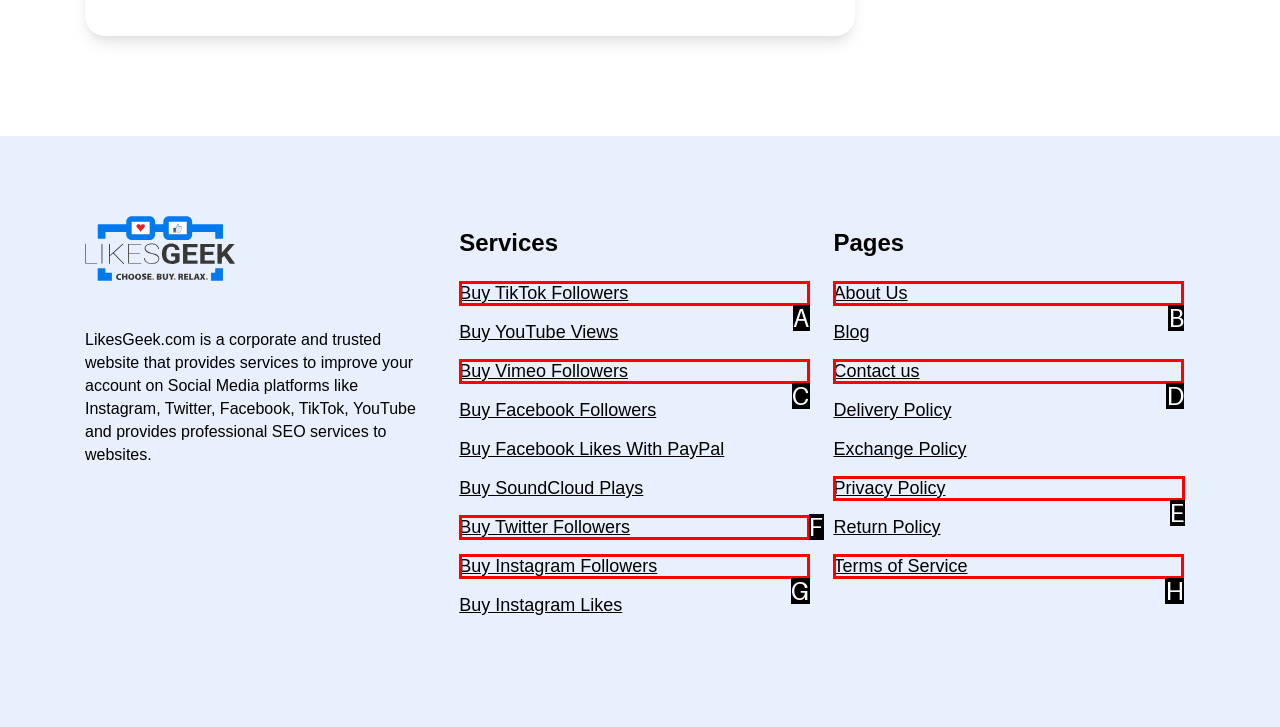Choose the HTML element to click for this instruction: Read Privacy Policy Answer with the letter of the correct choice from the given options.

E